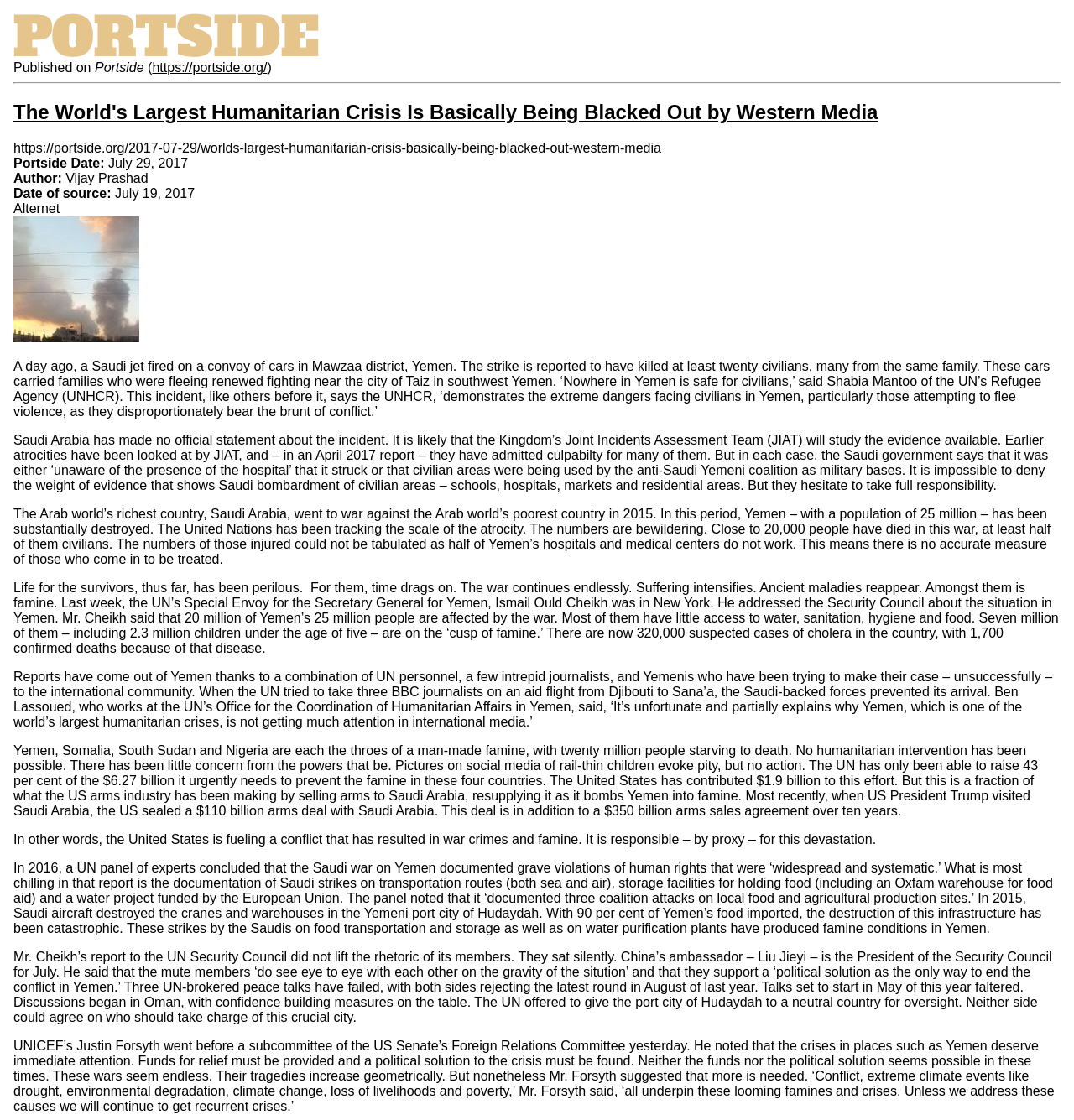Using details from the image, please answer the following question comprehensively:
What is the number of people affected by the war in Yemen?

I found the number of people affected by the war in Yemen by reading the article, which states that 20 million of Yemen's 25 million people are affected by the war, according to the UN's Special Envoy for the Secretary General for Yemen, Ismail Ould Cheikh.